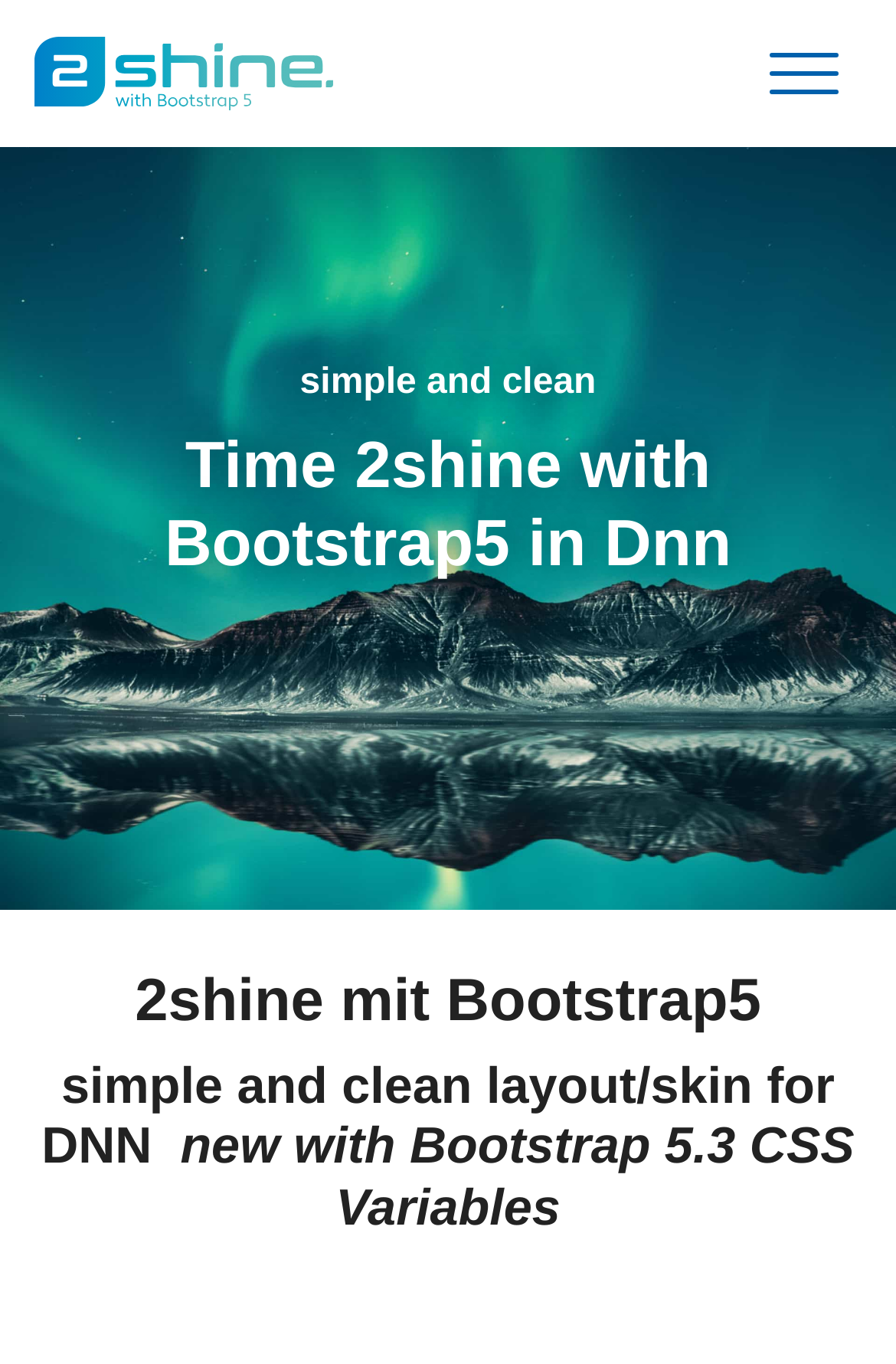Explain in detail what is displayed on the webpage.

The webpage is titled "2shine - Bootstrap5 for Dnn Pros" and features a header section at the top, spanning the full width of the page. Within the header, there is a logo image located on the left side, accompanied by a "Menu" control on the right side.

Below the header, there are three headings that occupy the majority of the page's width. The first heading, "simple and clean Time 2shine with Bootstrap5 in Dnn", is positioned near the top of the page. The second heading, "2shine mit Bootstrap5", is located below the first one. The third and final heading, "simple and clean layout/skin for DNN new with Bootstrap 5.3 CSS Variables", is situated at the bottom of the page, just above the midpoint.

There are no other notable UI elements or images on the page besides the logo image and the menu control. The overall content of the page appears to be focused on introducing the "2shine" theme, highlighting its features and benefits in relation to Bootstrap5 and Dnn.